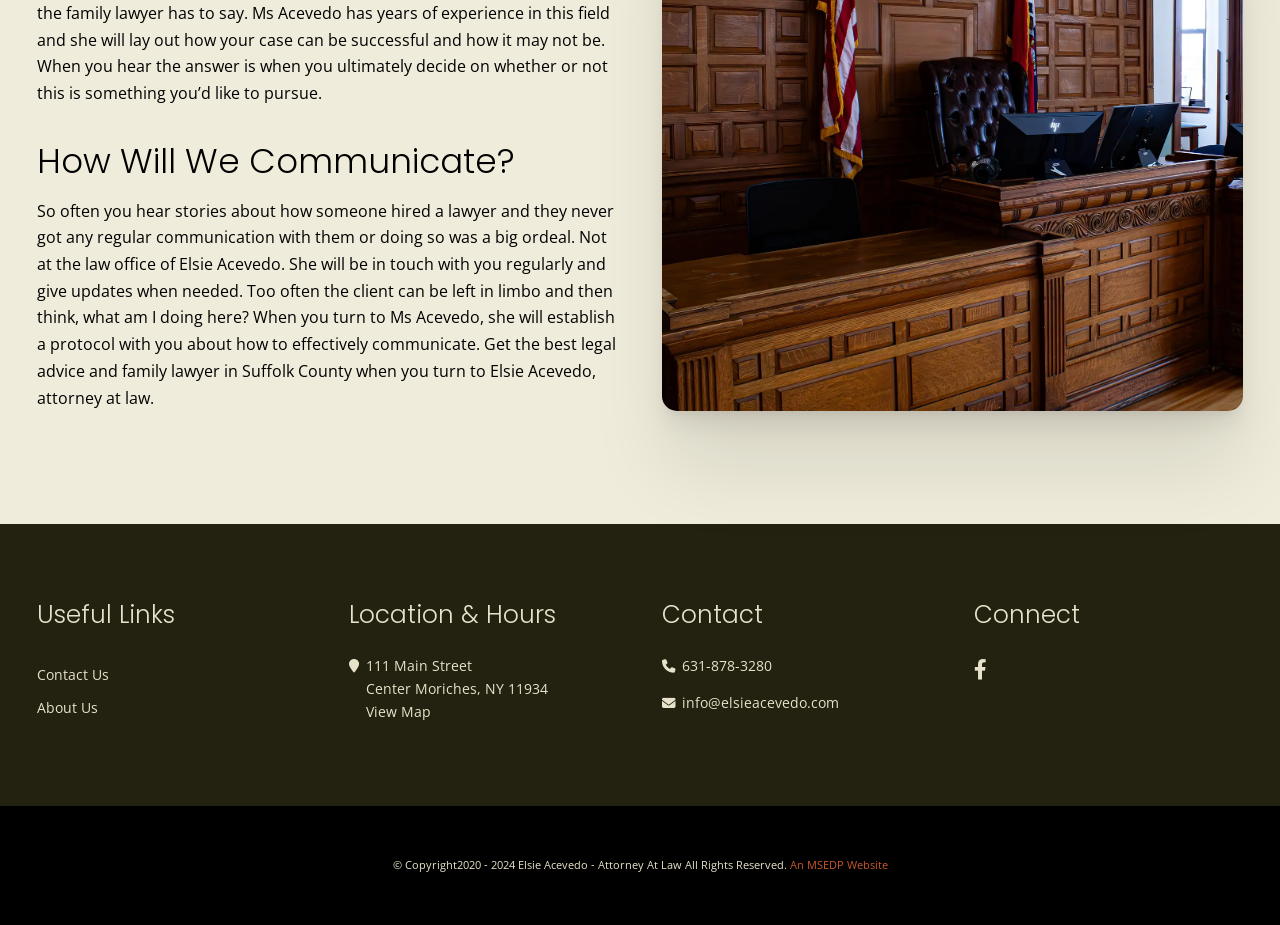Consider the image and give a detailed and elaborate answer to the question: 
What is the year of copyright?

The year of copyright is mentioned in the StaticText elements with the texts '2020', '2024' which are located at the bottom of the webpage.